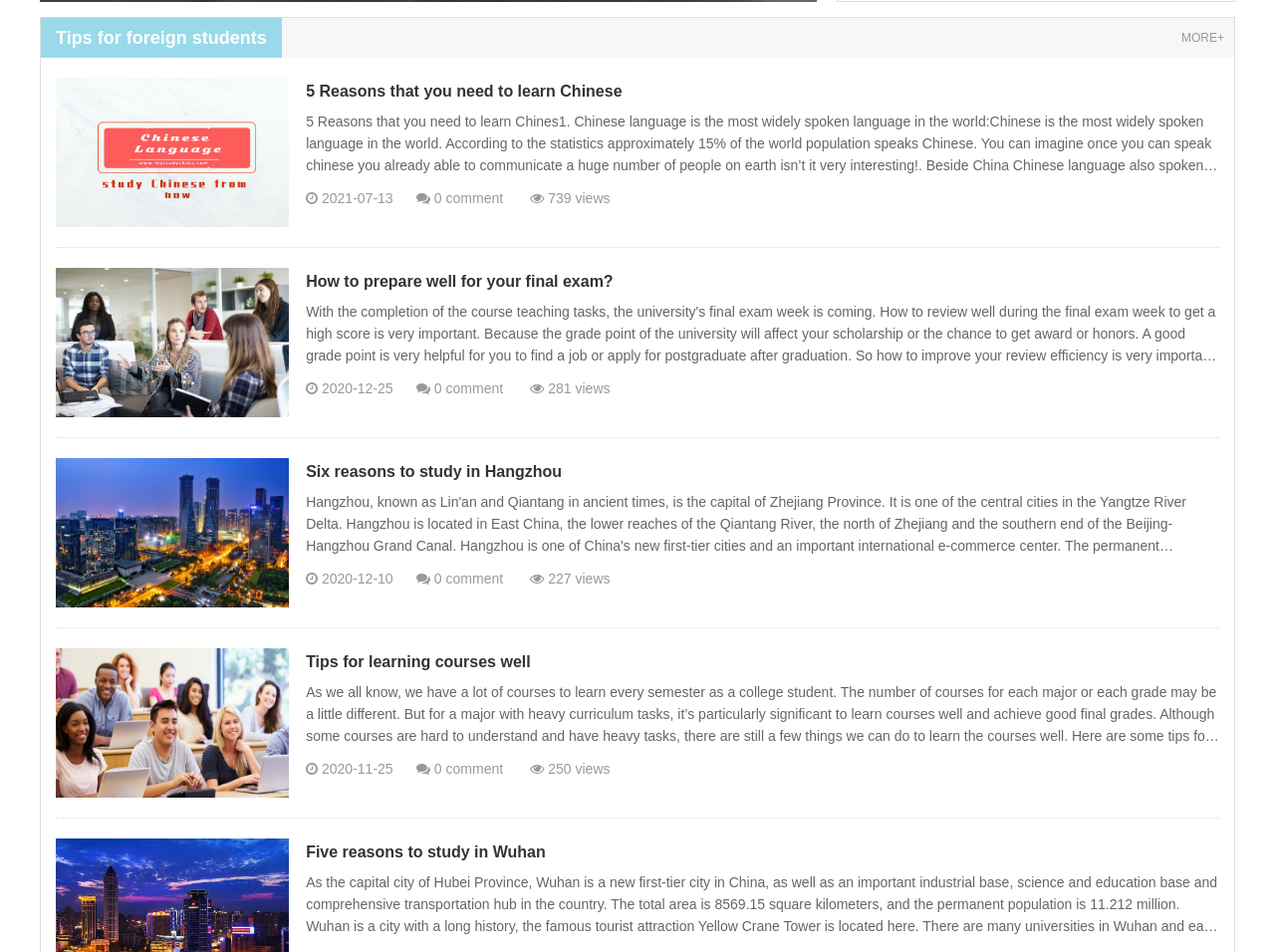Provide the bounding box coordinates of the UI element this sentence describes: "High Speed Door".

None